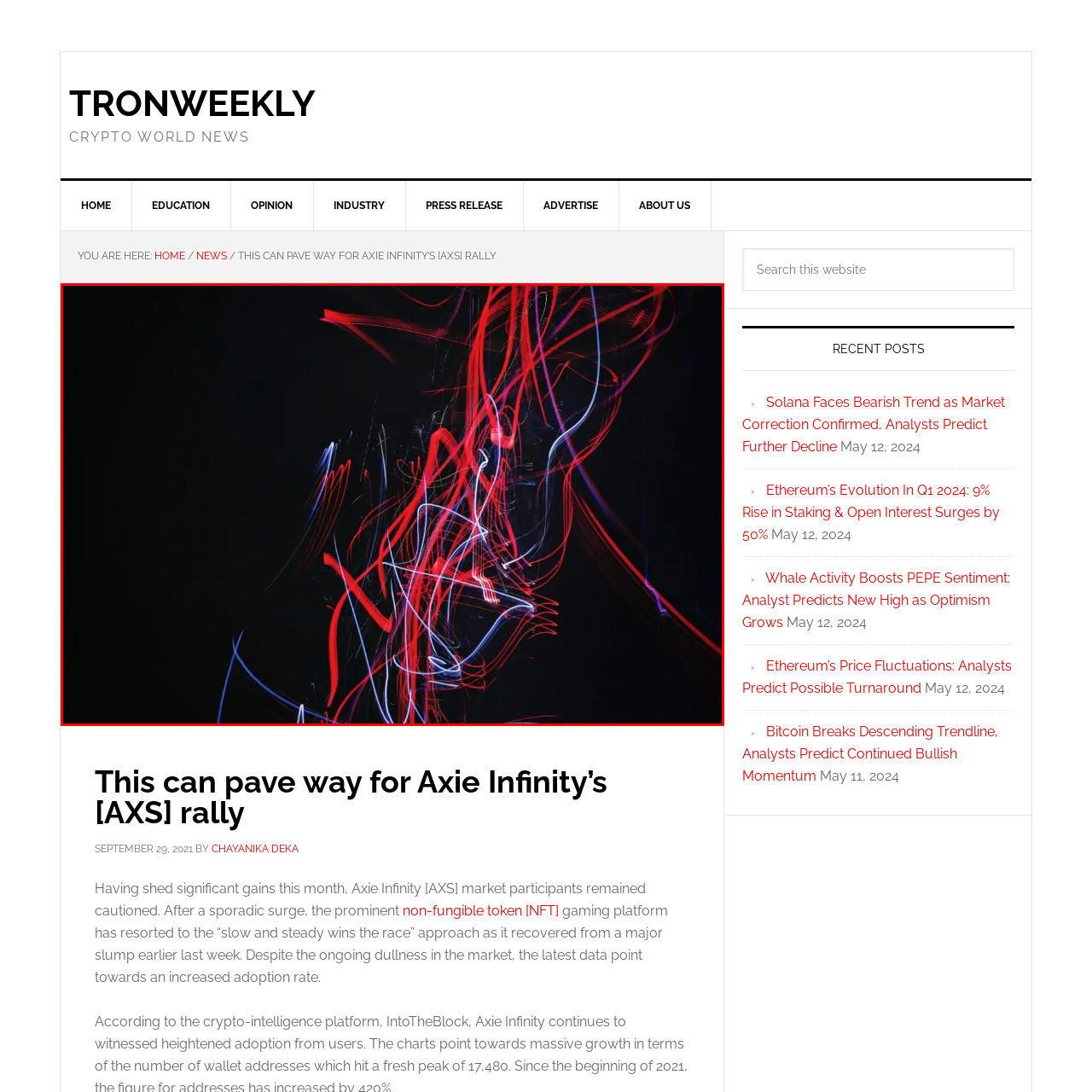Observe the image confined by the red frame and answer the question with a single word or phrase:
What is the topic of the article?

Axie Infinity